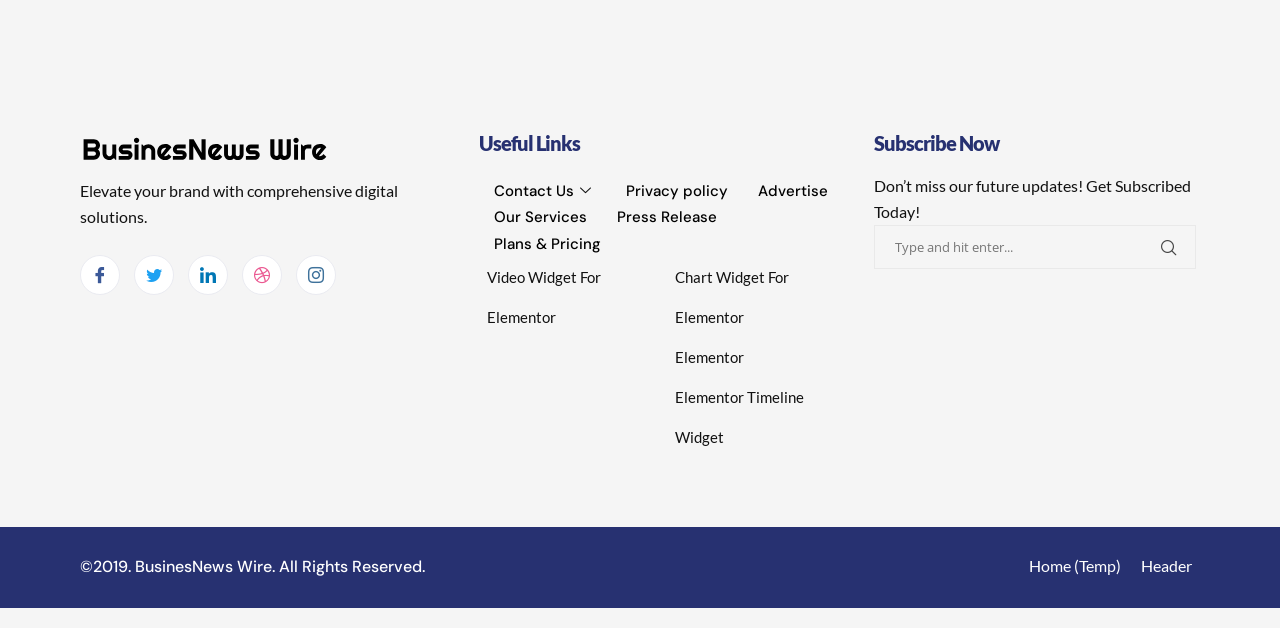Use a single word or phrase to answer the question: 
What is the year of copyright?

2019